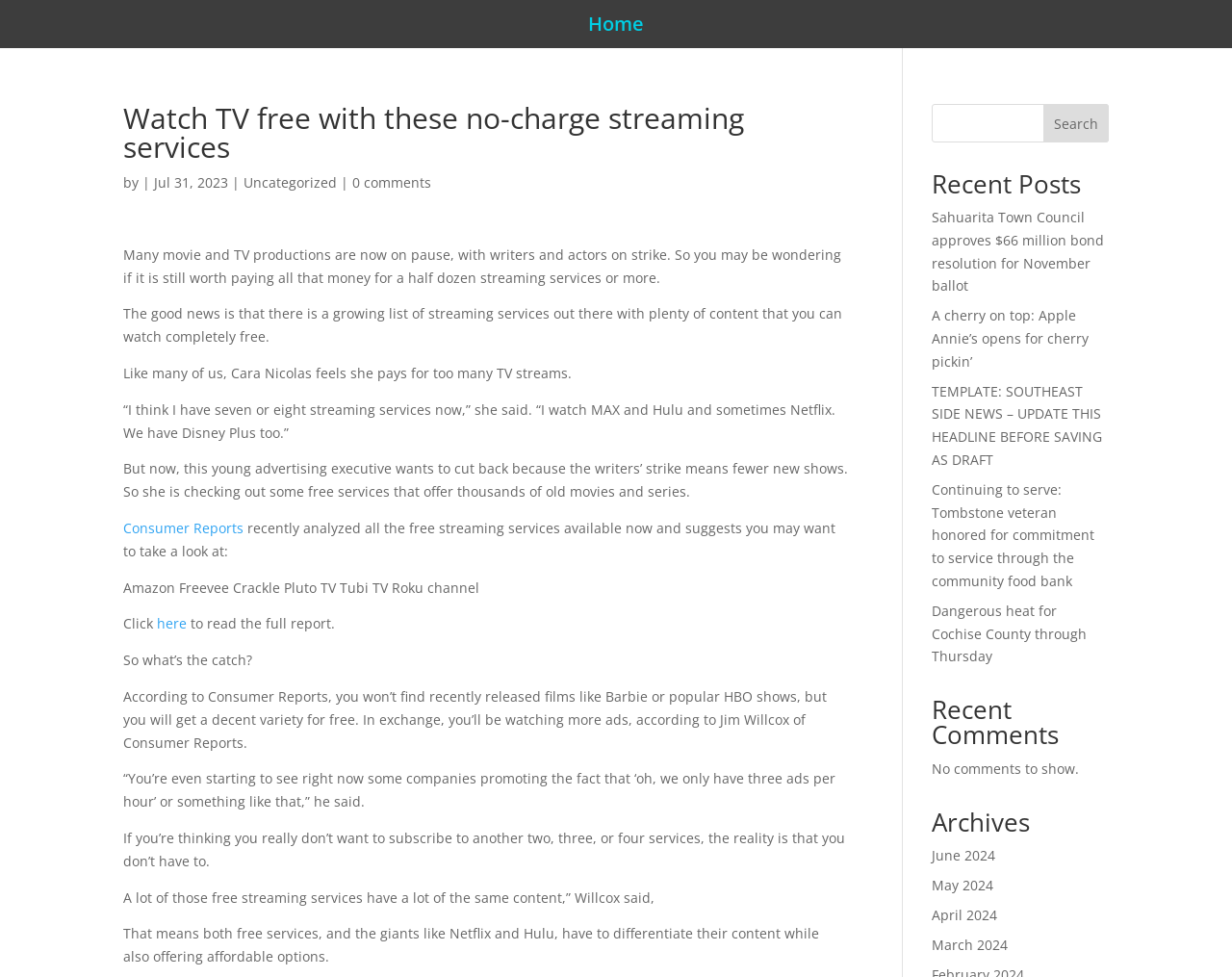Provide the bounding box coordinates of the HTML element described by the text: "parent_node: Search name="s"". The coordinates should be in the format [left, top, right, bottom] with values between 0 and 1.

[0.756, 0.106, 0.9, 0.146]